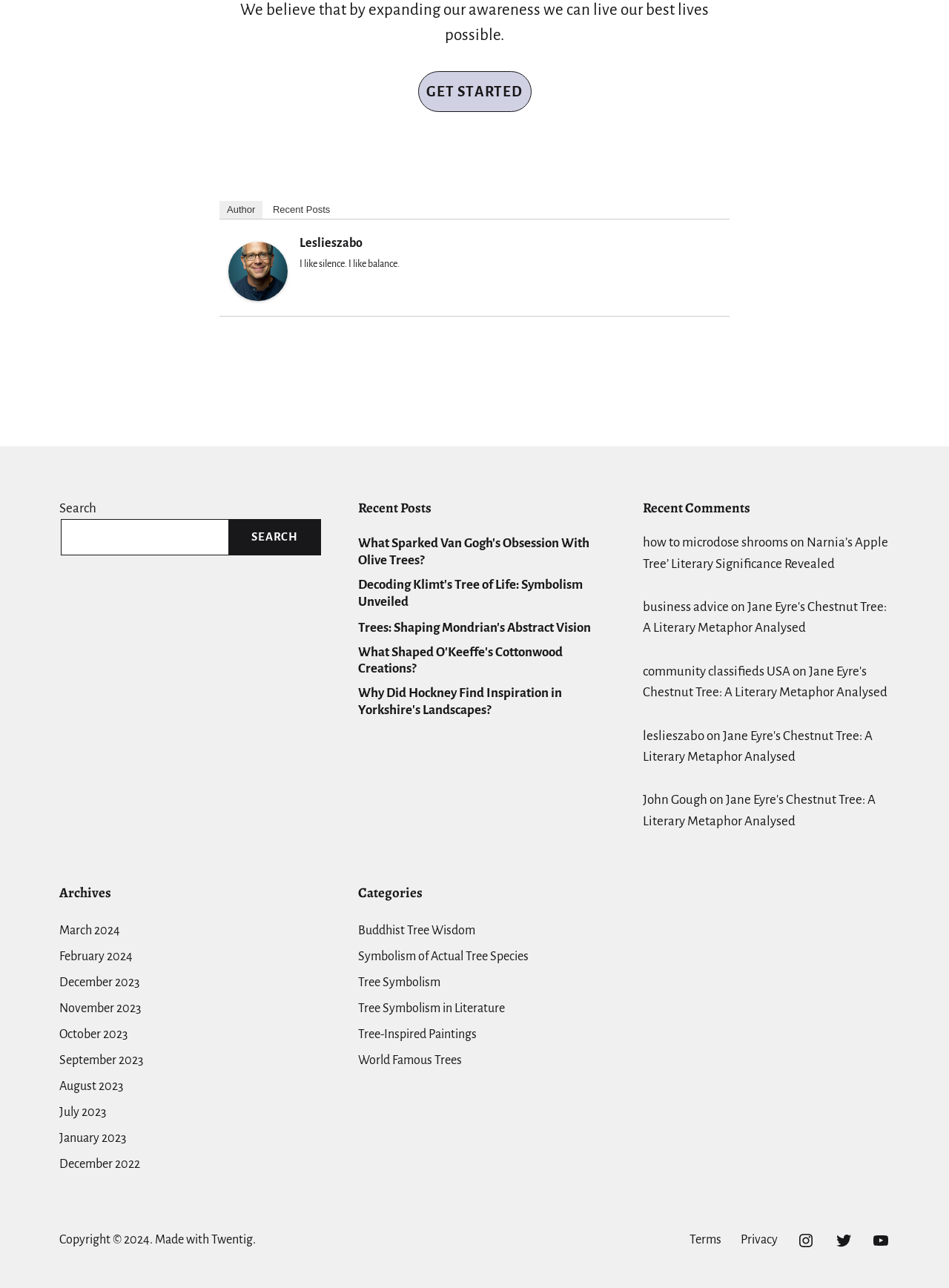Please locate the bounding box coordinates of the element's region that needs to be clicked to follow the instruction: "Search". The bounding box coordinates should be provided as four float numbers between 0 and 1, i.e., [left, top, right, bottom].

None